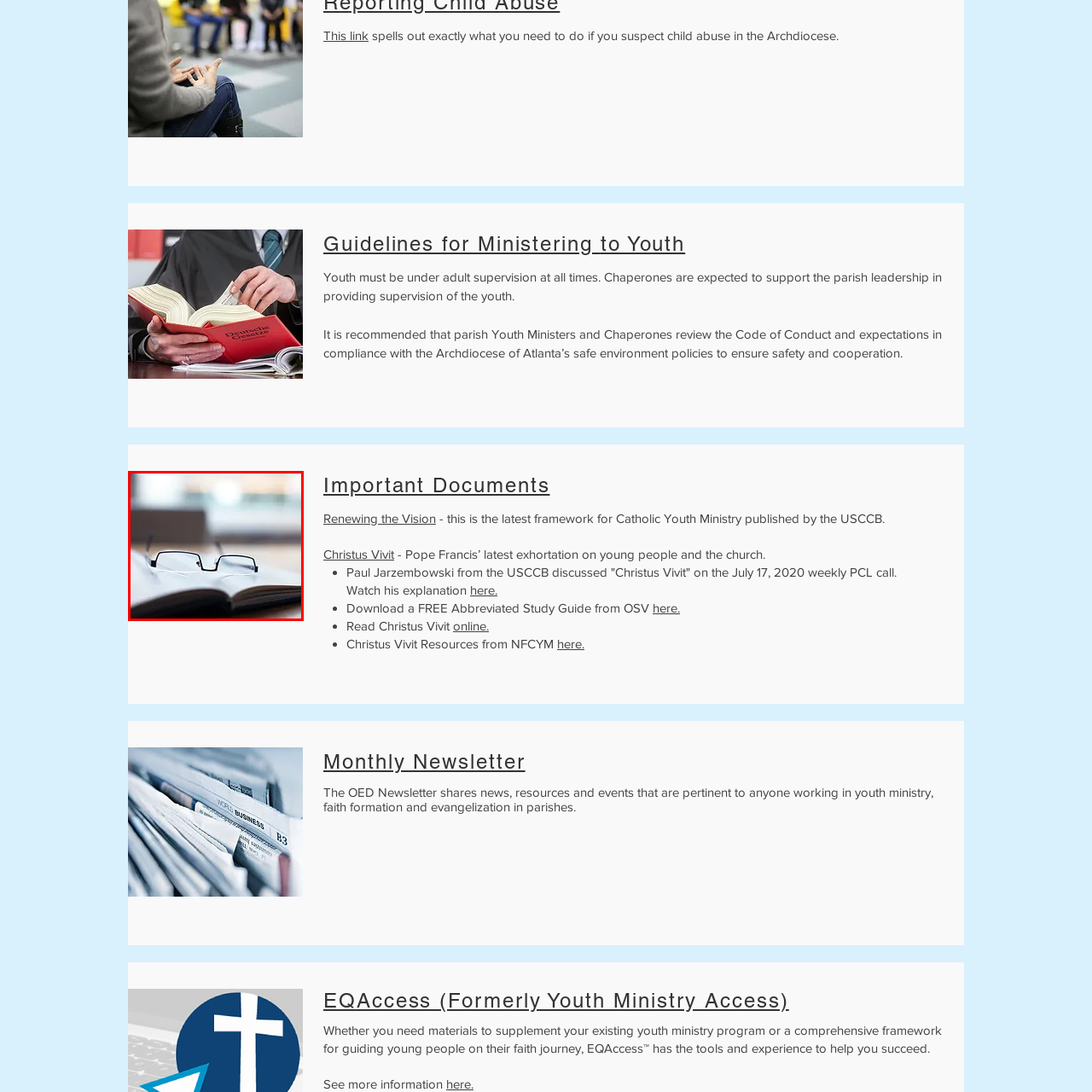Compose a thorough description of the image encased in the red perimeter.

The image features a close-up of a pair of reading glasses resting on an open book. The glasses, set slightly askew, suggest an inviting and cozy reading environment, while the pages of the book are visible, hinting at engaging content within. The soft, blurred background emphasizes the focus on the glasses and book, creating a serene atmosphere that encourages literacy and exploration. This imagery effectively symbolizes the importance of reading and study, aligning well with themes of education and personal growth.